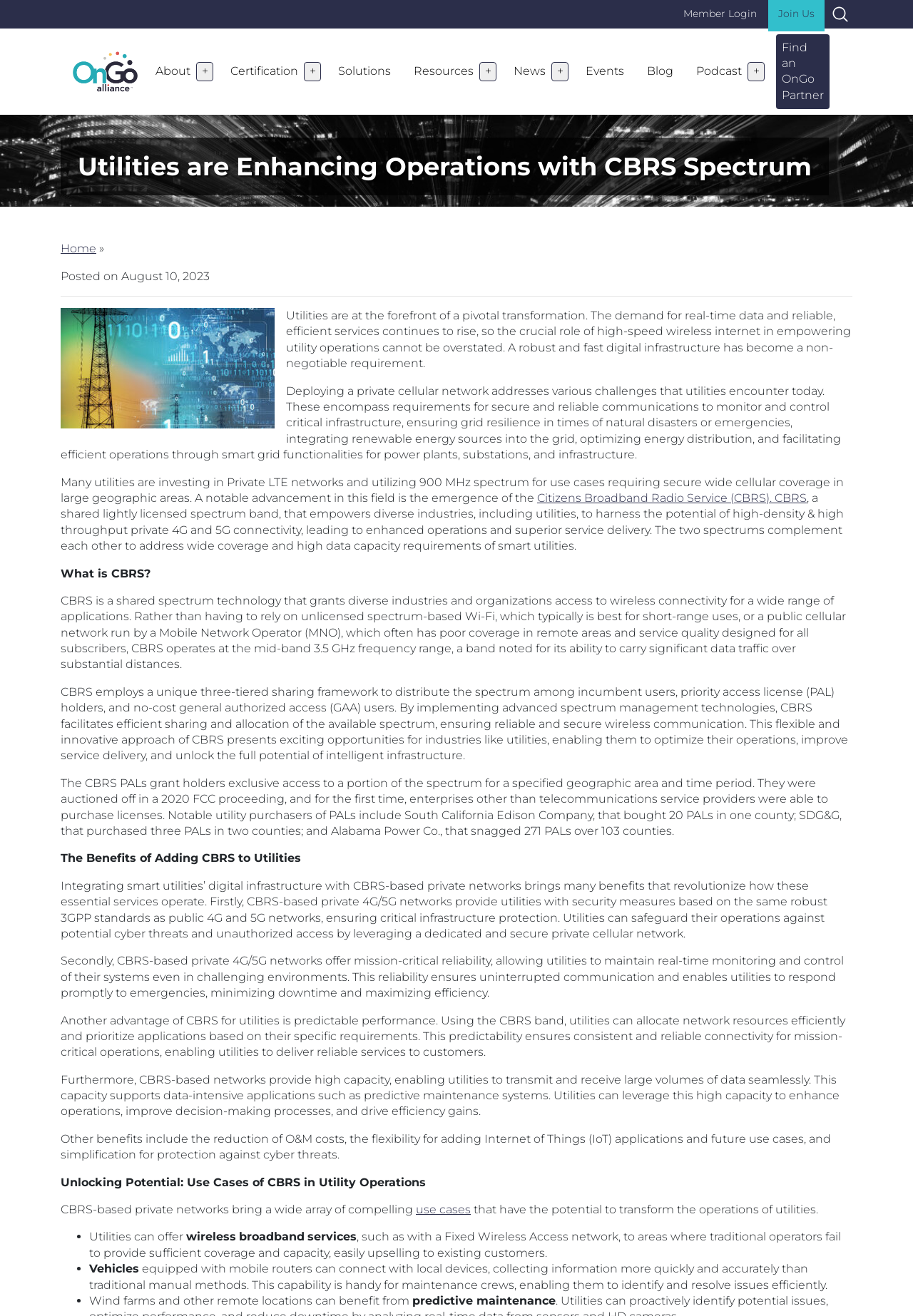Provide a one-word or one-phrase answer to the question:
What is the benefit of CBRS-based private networks for utilities?

Security measures